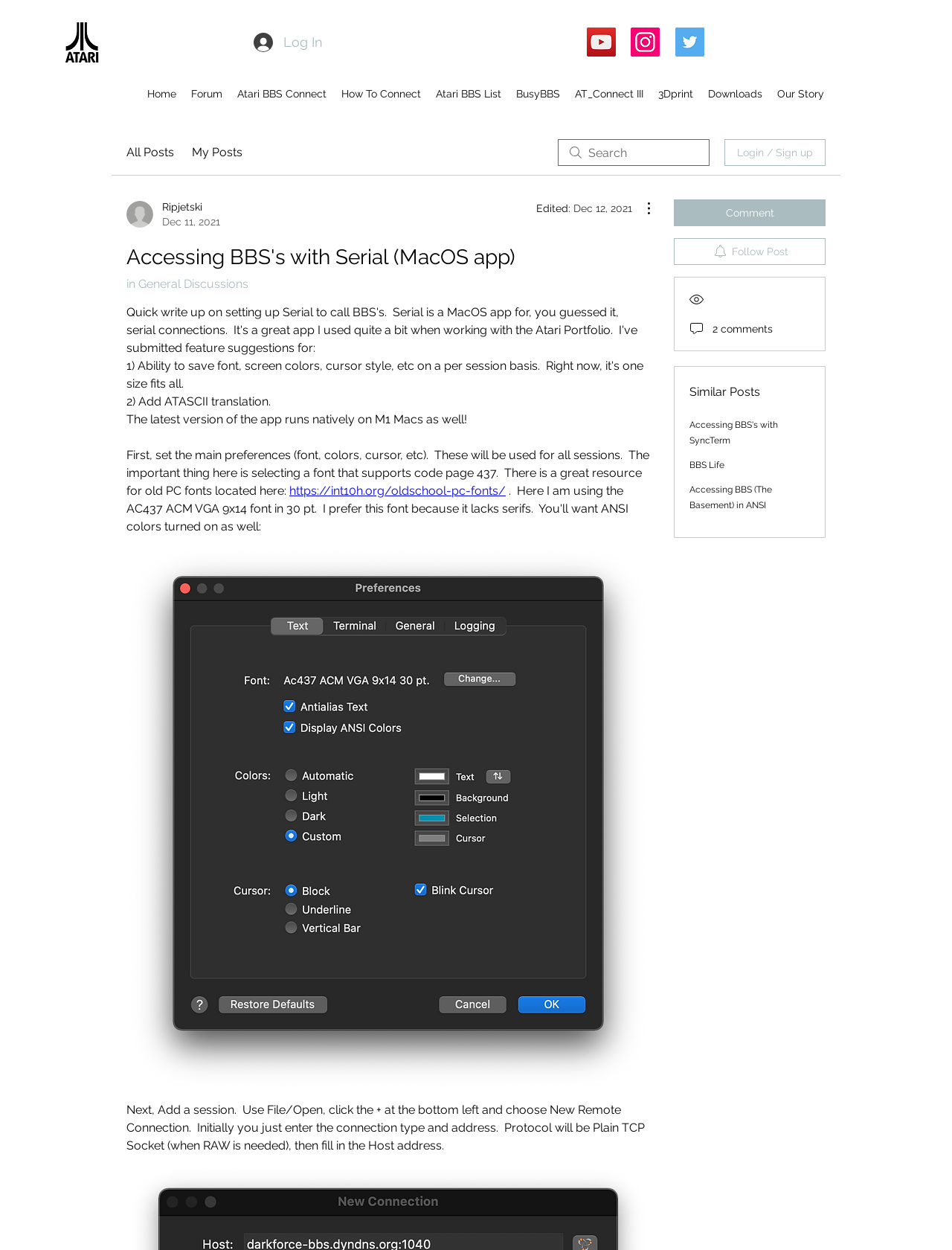Refer to the image and answer the question with as much detail as possible: What is the protocol used in Serial for RAW connections?

When adding a session in Serial, the protocol used for RAW connections is Plain TCP Socket, as mentioned in the webpage's instructions.